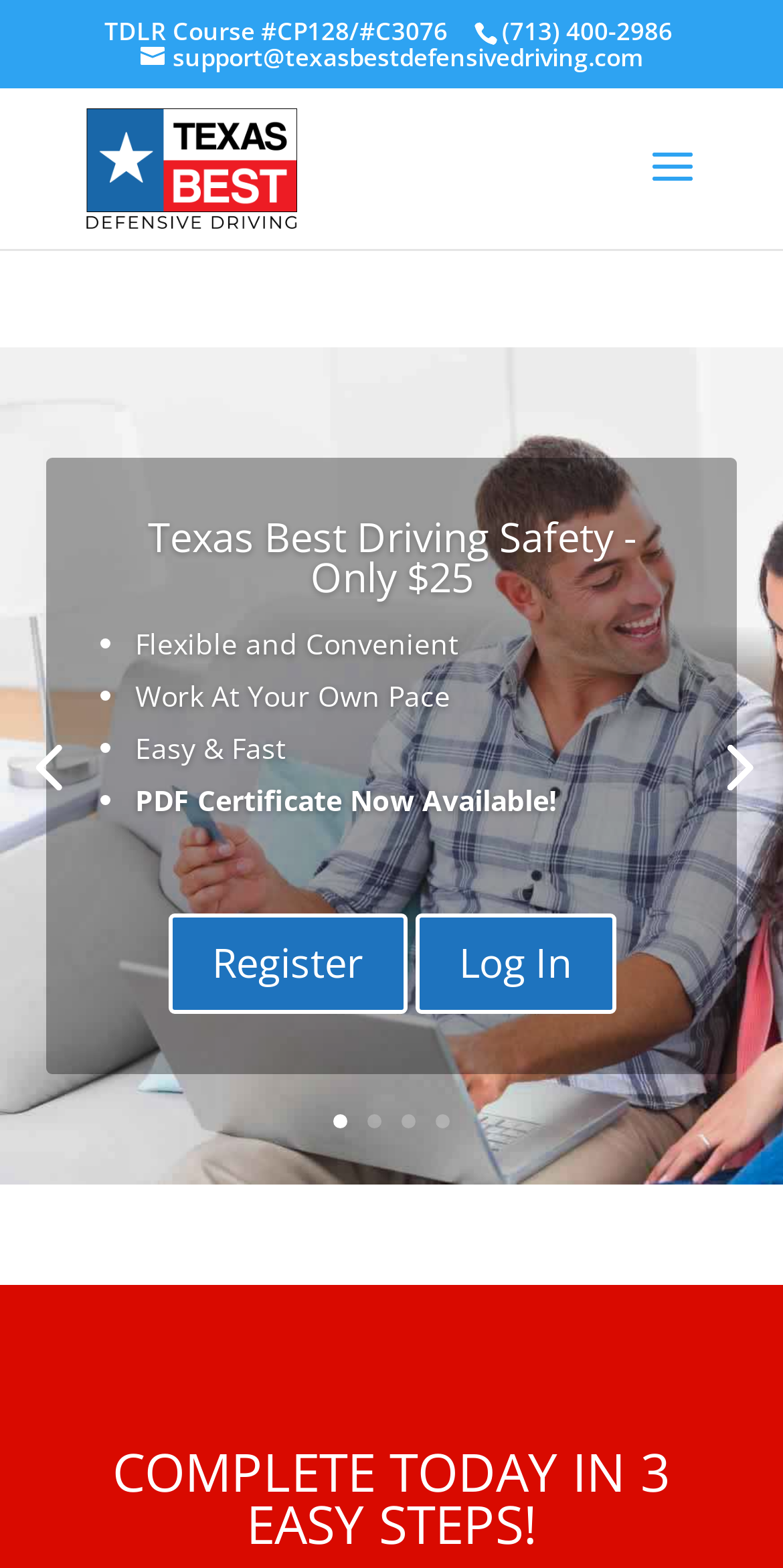Identify the bounding box coordinates for the element you need to click to achieve the following task: "Click the page 5 link". The coordinates must be four float values ranging from 0 to 1, formatted as [left, top, right, bottom].

[0.877, 0.458, 1.0, 0.519]